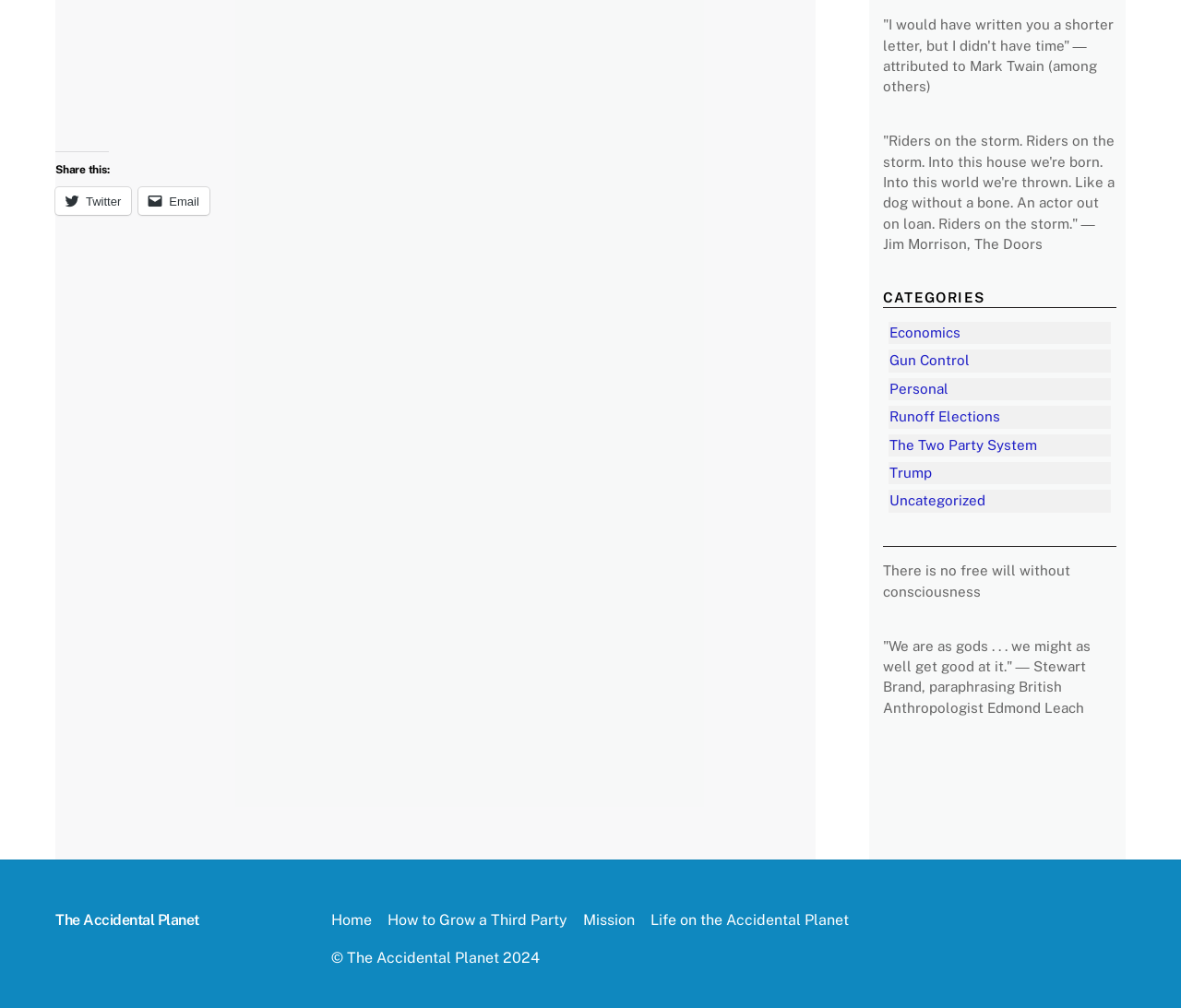Give the bounding box coordinates for this UI element: "Mission". The coordinates should be four float numbers between 0 and 1, arranged as [left, top, right, bottom].

[0.494, 0.904, 0.537, 0.921]